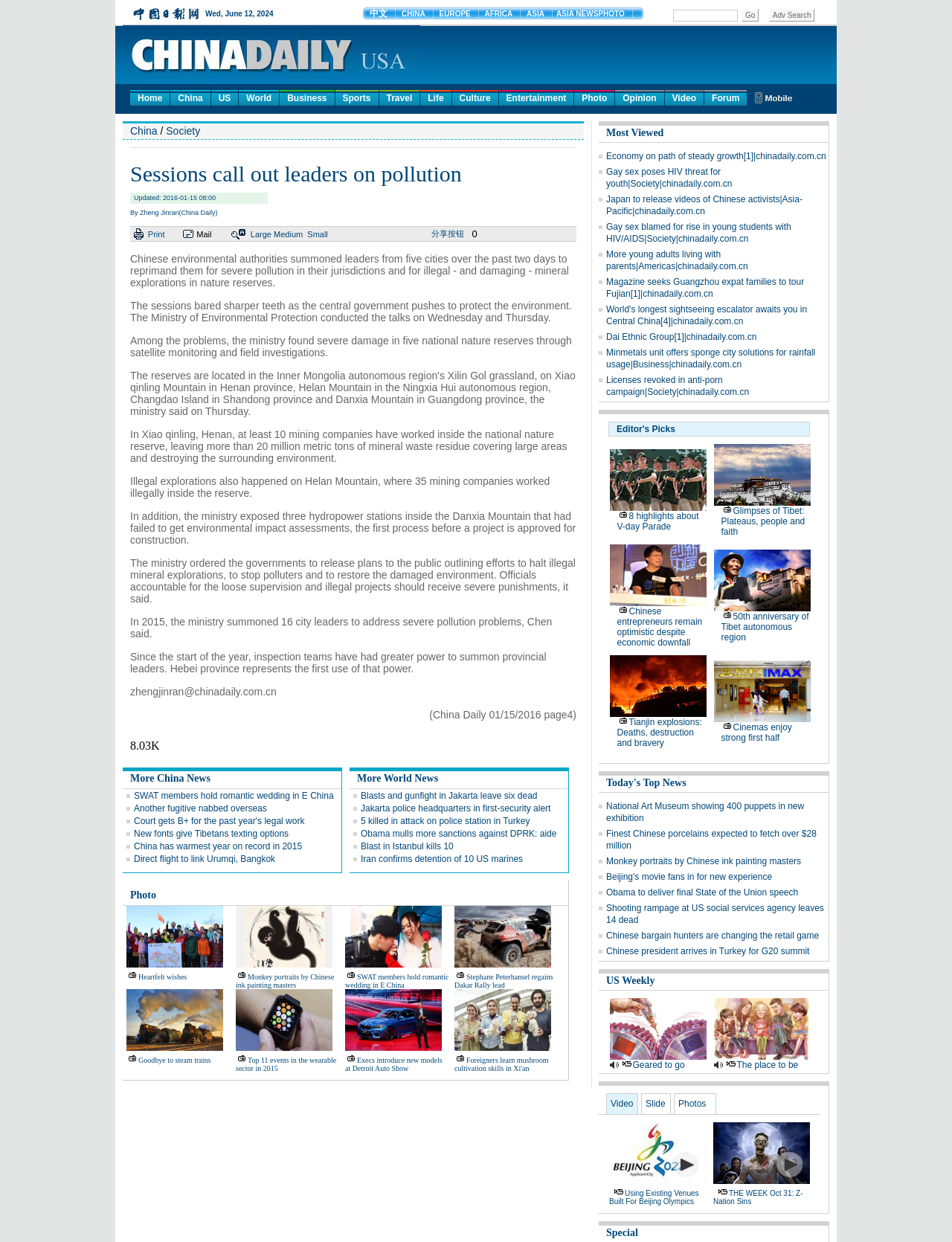Predict the bounding box coordinates for the UI element described as: "Heartfelt wishes". The coordinates should be four float numbers between 0 and 1, presented as [left, top, right, bottom].

[0.145, 0.783, 0.196, 0.79]